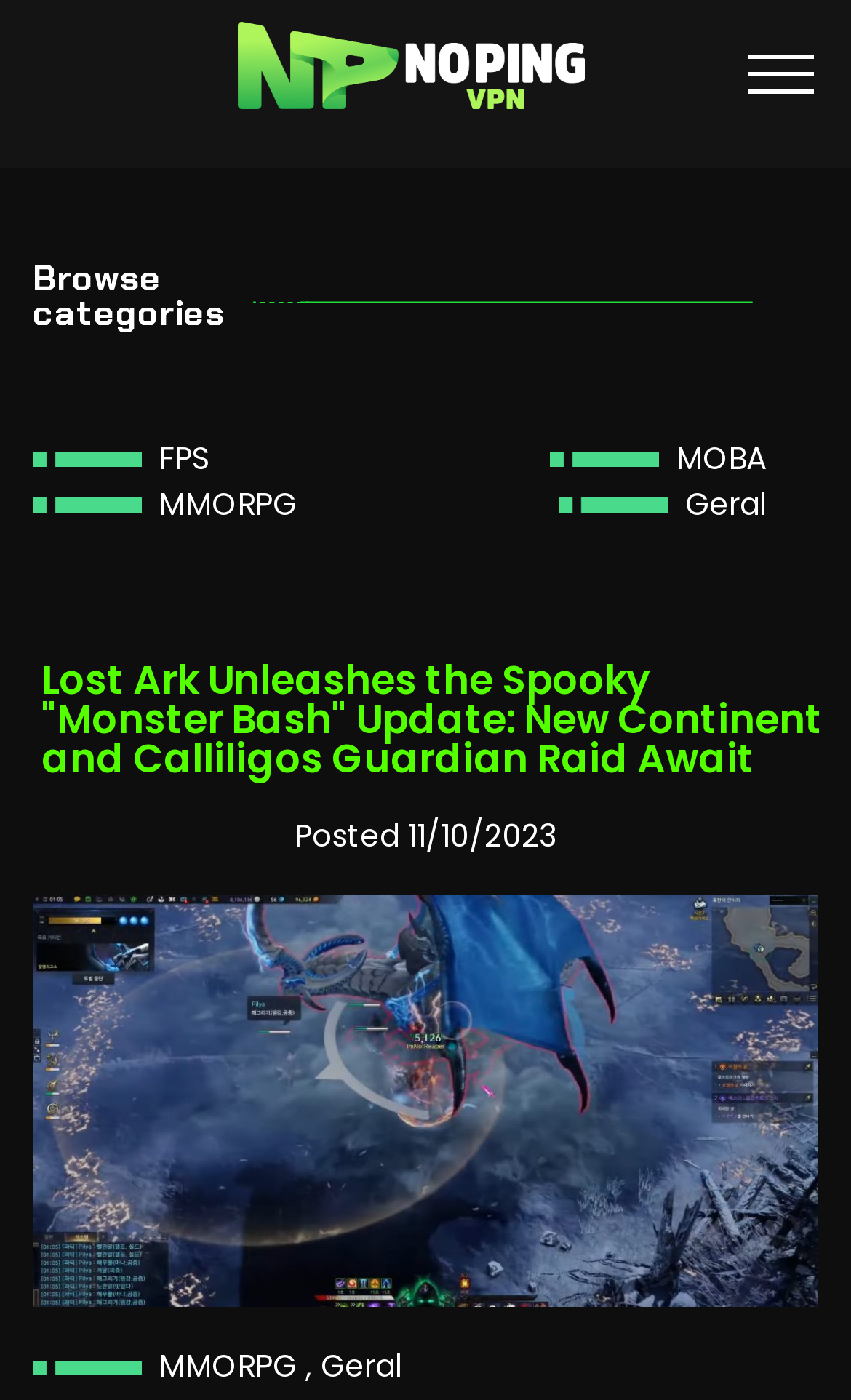Is there a navigation button on the webpage?
Answer briefly with a single word or phrase based on the image.

Yes